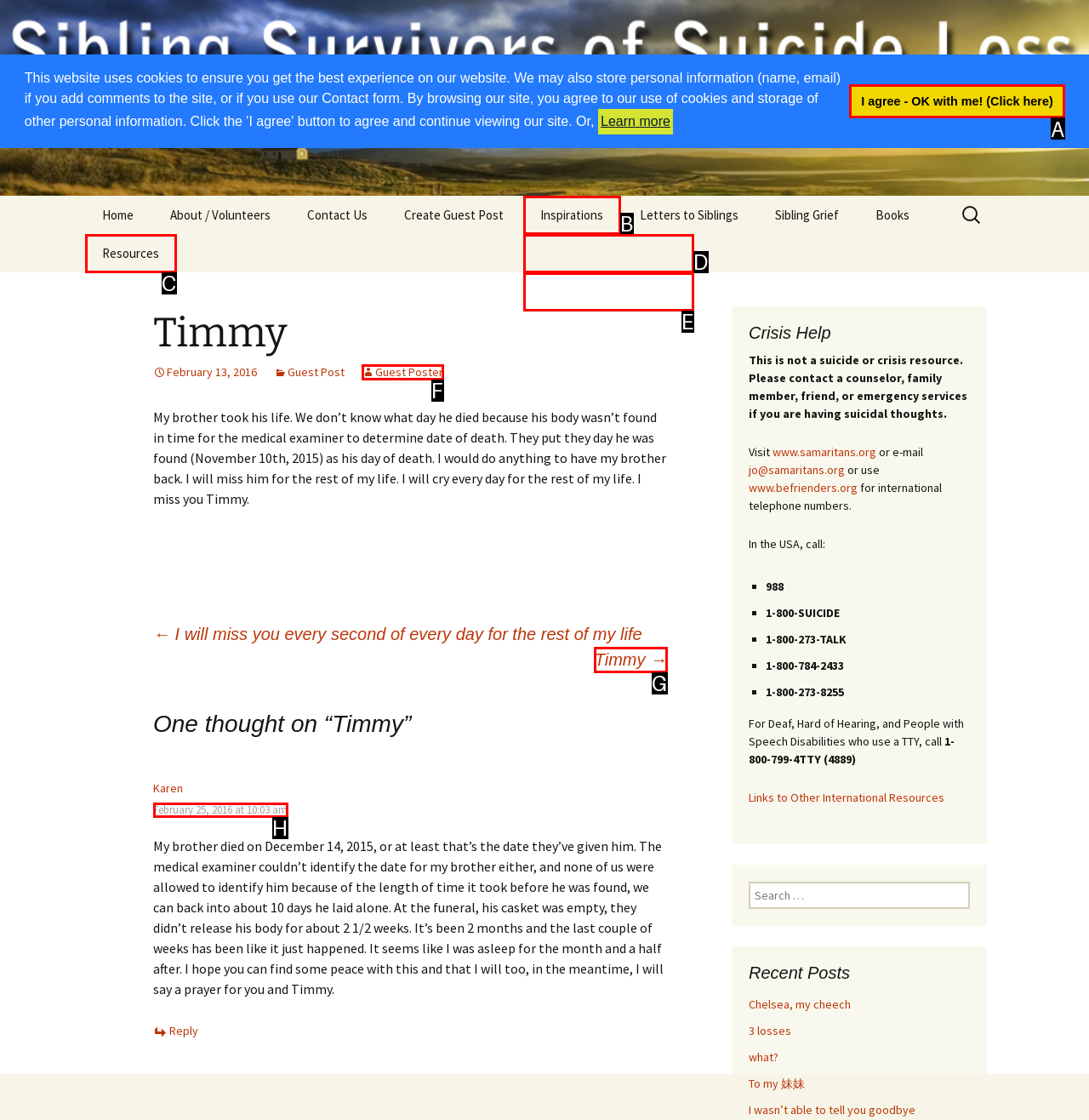Look at the description: Guest Poster
Determine the letter of the matching UI element from the given choices.

F